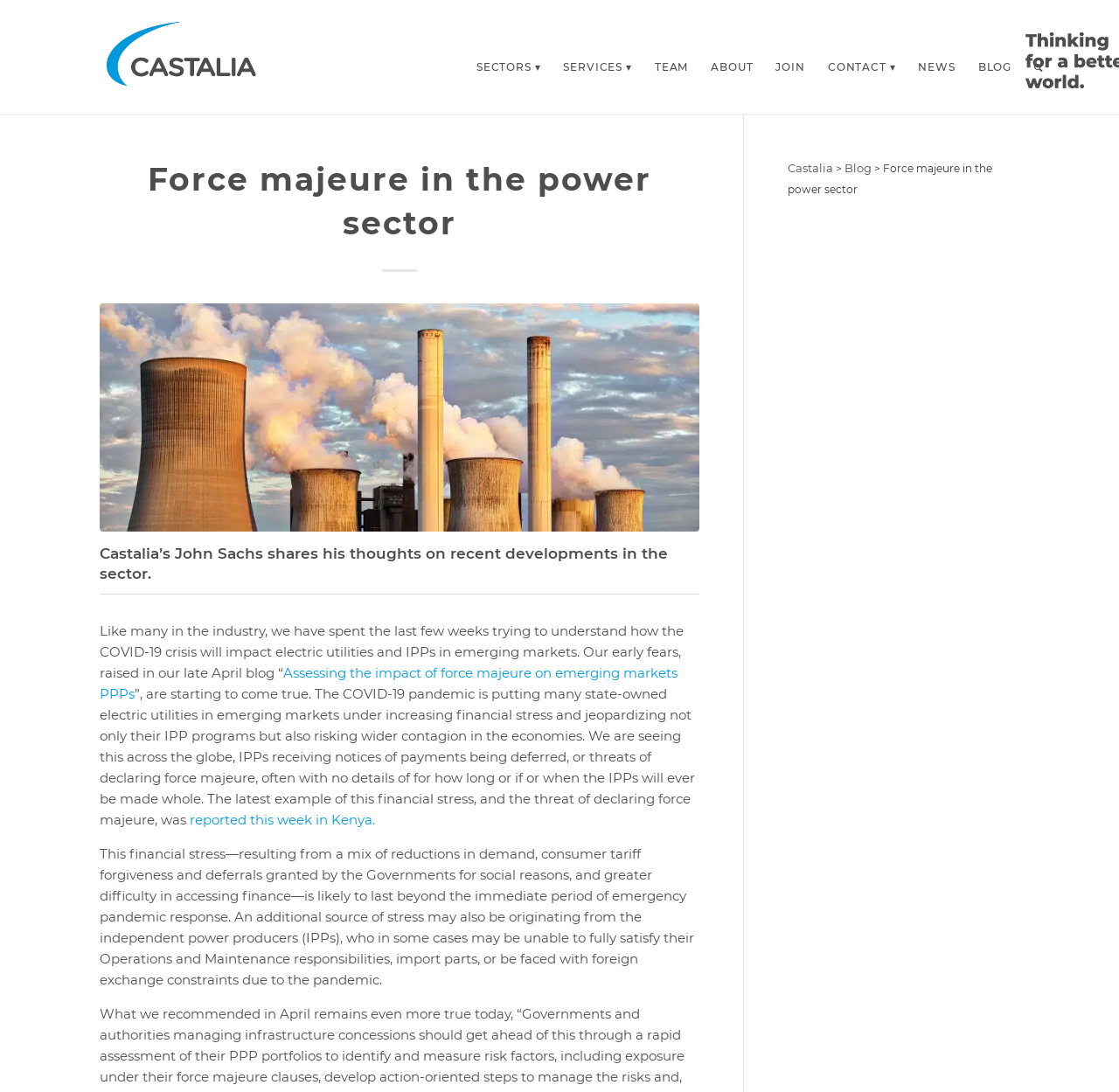Please identify the bounding box coordinates of the element's region that needs to be clicked to fulfill the following instruction: "Click on the Castalia logo". The bounding box coordinates should consist of four float numbers between 0 and 1, i.e., [left, top, right, bottom].

[0.089, 0.0, 0.236, 0.104]